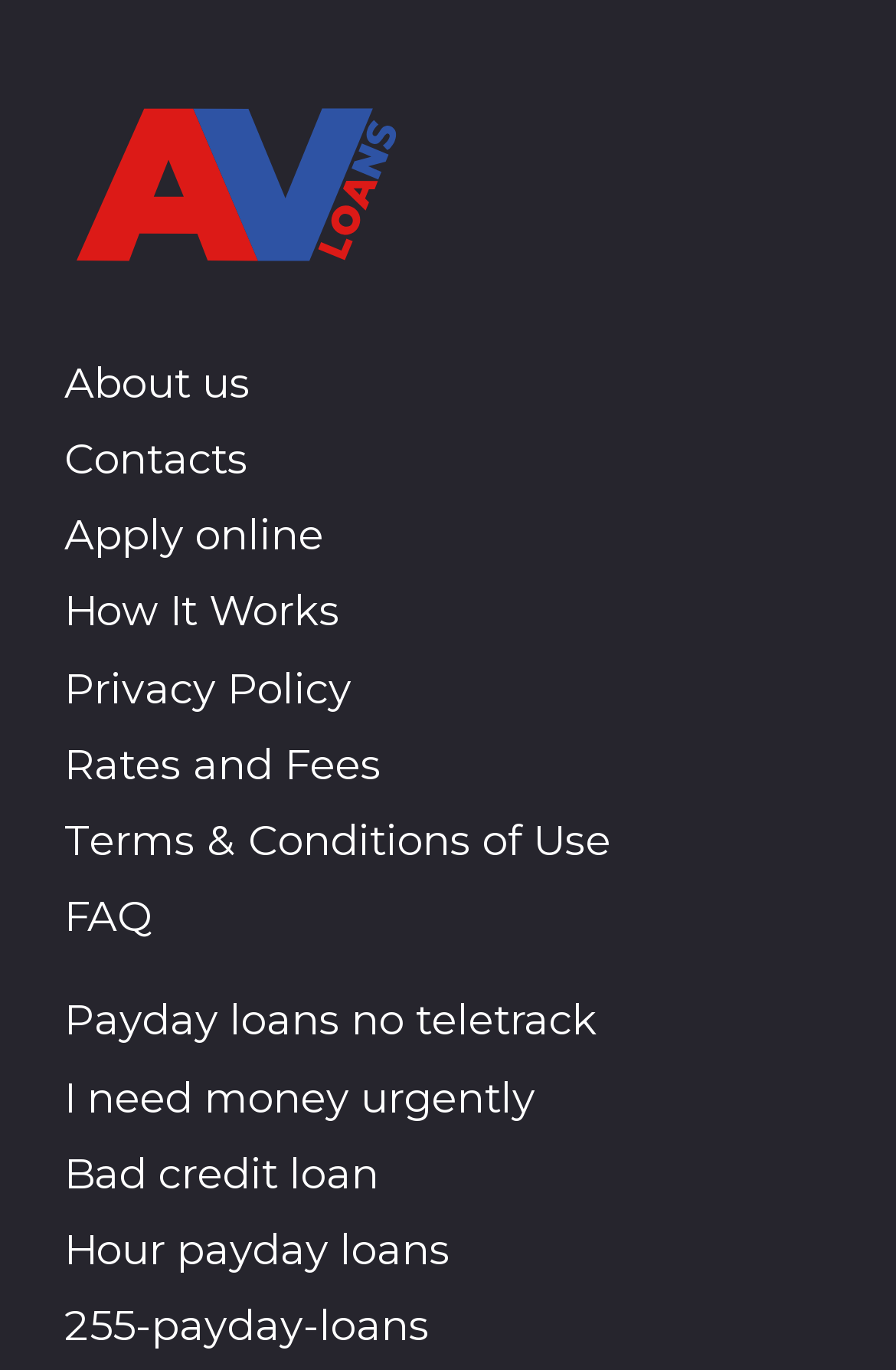Give the bounding box coordinates for the element described as: "I need money urgently".

[0.072, 0.783, 0.597, 0.82]